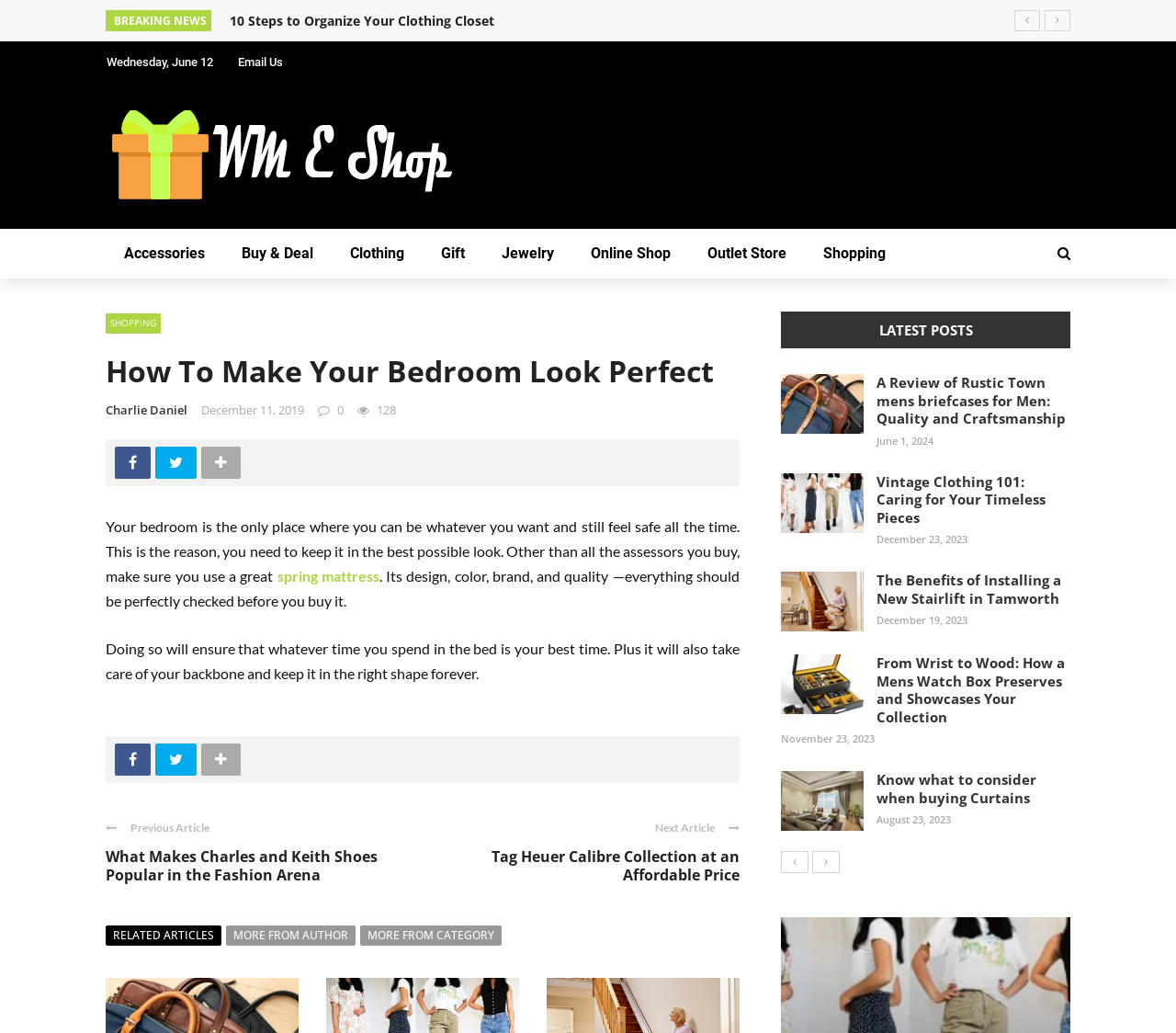Please provide a brief answer to the question using only one word or phrase: 
What is the date of the article 'How To Make Your Bedroom Look Perfect'?

December 11, 2019